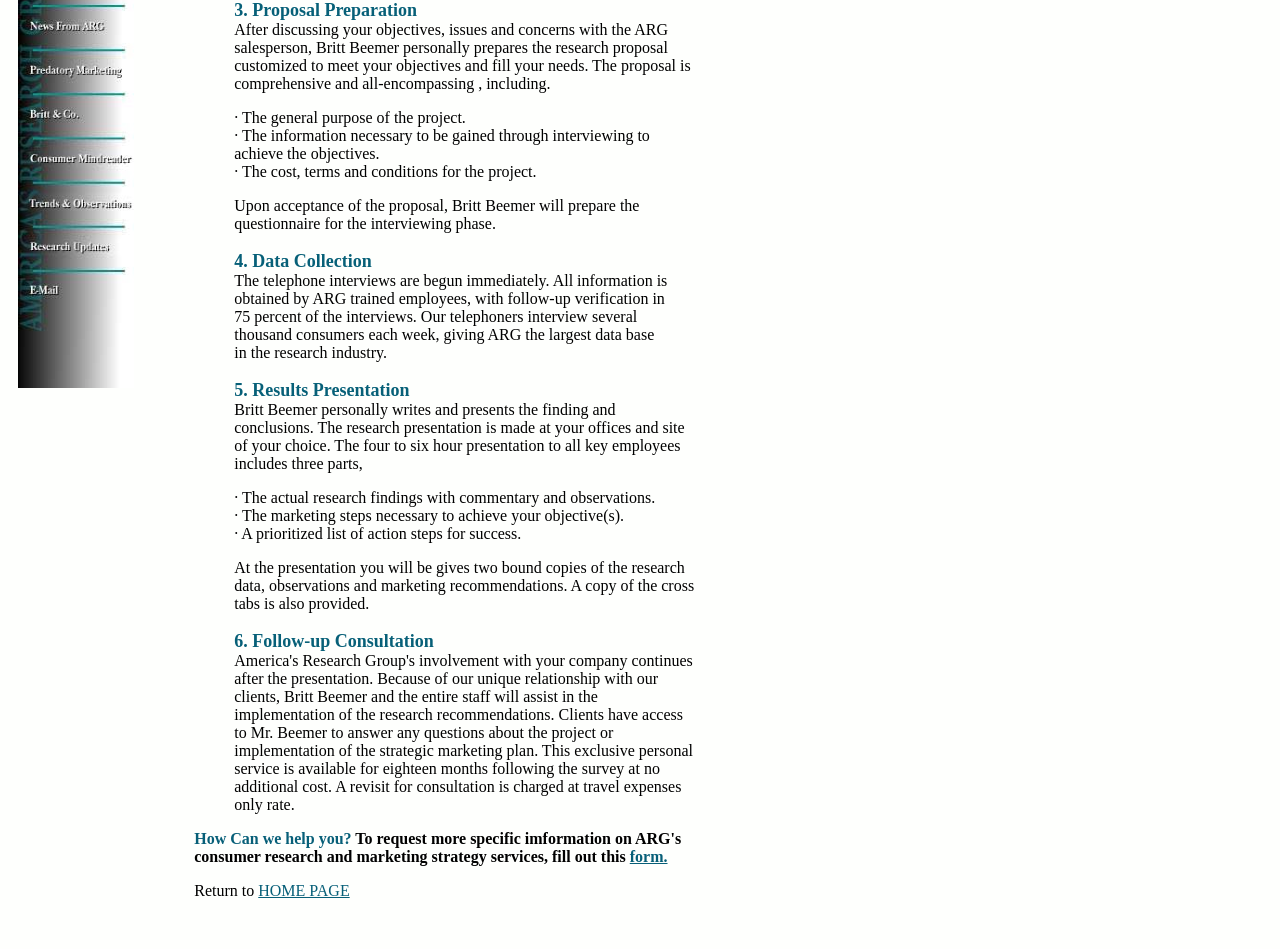Determine the bounding box of the UI element mentioned here: "HOME PAGE". The coordinates must be in the format [left, top, right, bottom] with values ranging from 0 to 1.

[0.202, 0.93, 0.273, 0.948]